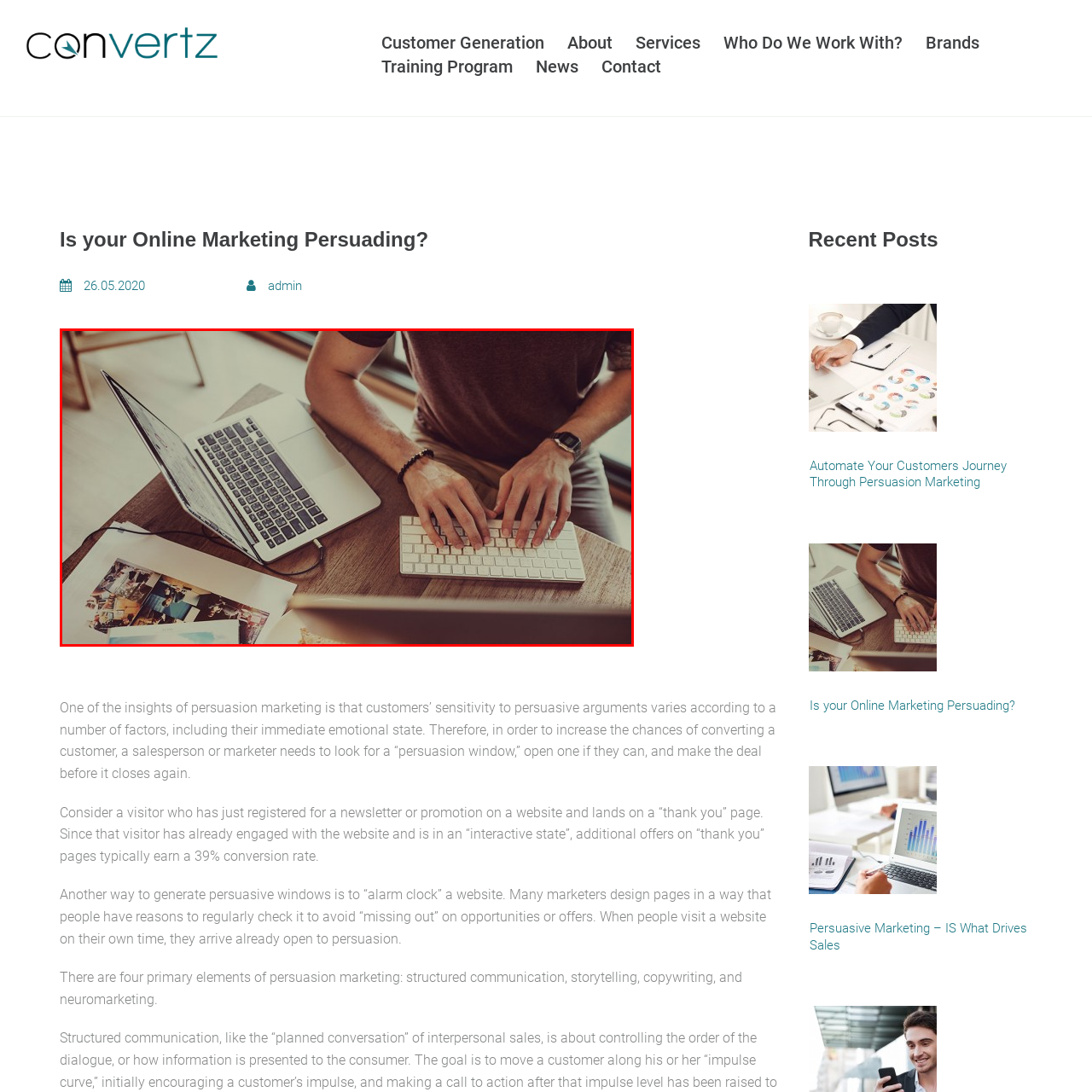Direct your attention to the image encased in a red frame, What is on the desk besides the laptop? Please answer in one word or a brief phrase.

Printed images